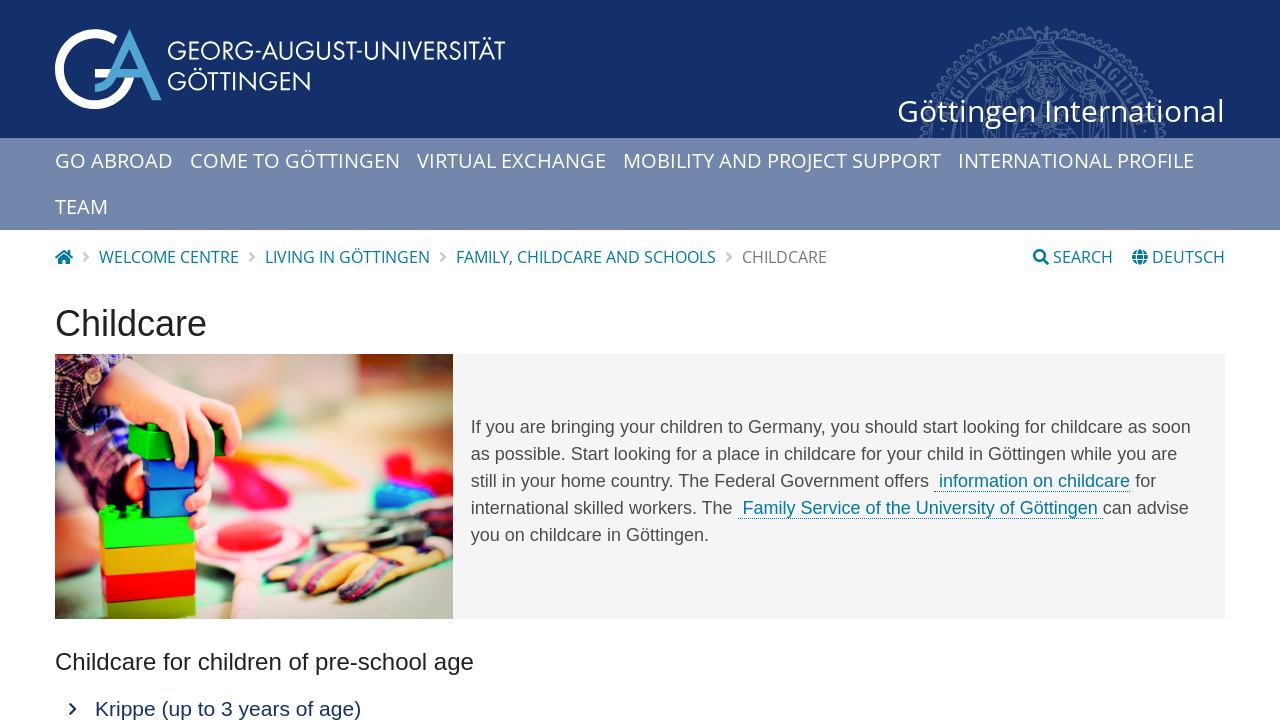Identify the bounding box coordinates of the clickable region necessary to fulfill the following instruction: "Click on the GO ABROAD link". The bounding box coordinates should be four float numbers between 0 and 1, i.e., [left, top, right, bottom].

[0.043, 0.19, 0.135, 0.254]